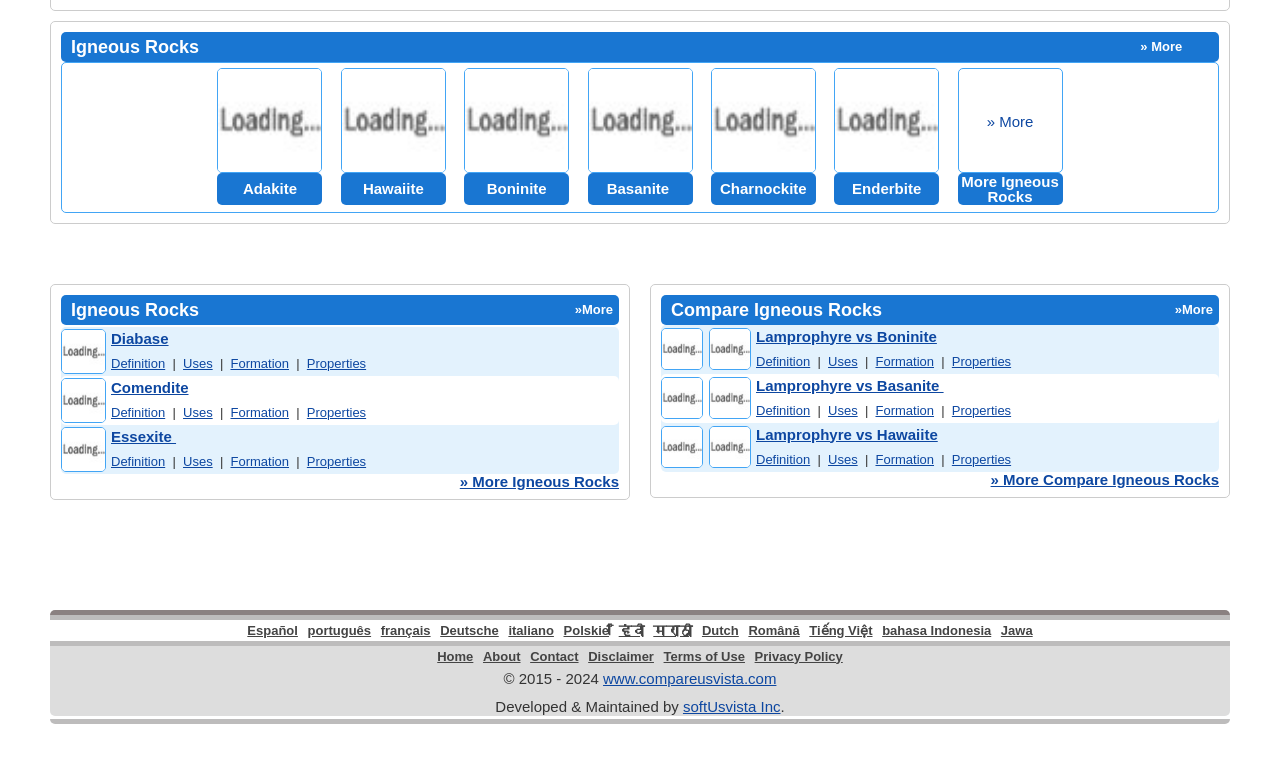Pinpoint the bounding box coordinates of the area that must be clicked to complete this instruction: "compare Lamprophyre Rock and Boninite Rock".

[0.516, 0.418, 0.587, 0.481]